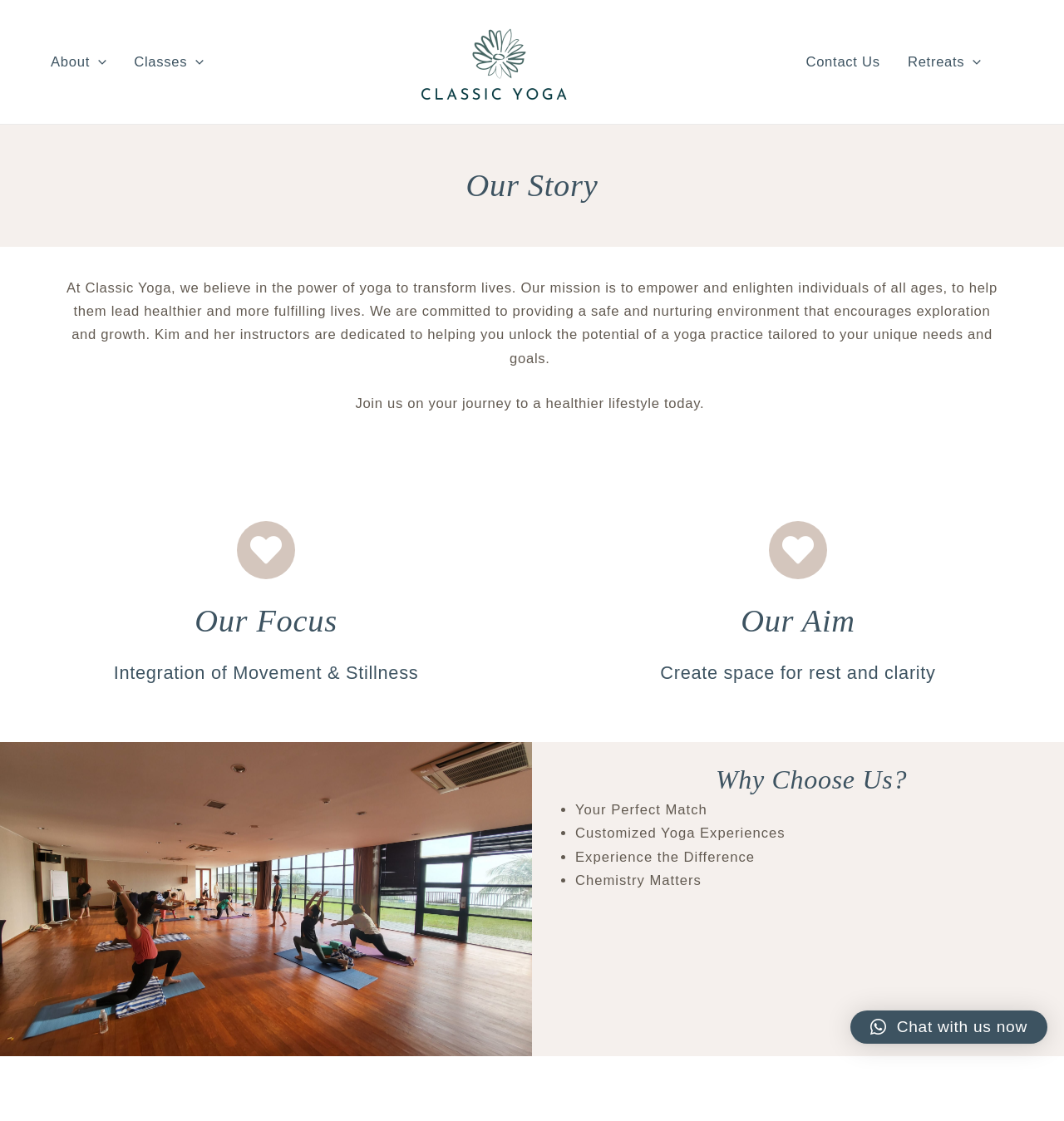What is the purpose of the yoga practice?
Refer to the image and offer an in-depth and detailed answer to the question.

The purpose of the yoga practice can be found in the StaticText element that describes the mission of Classic Yoga, which is to empower and enlighten individuals of all ages, to help them lead healthier and more fulfilling lives.